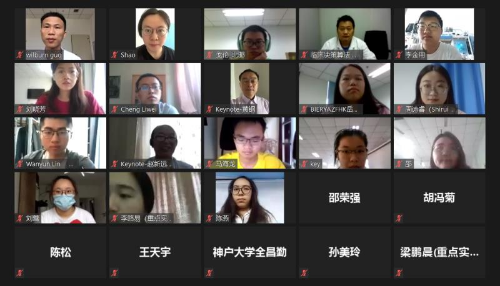Craft a thorough explanation of what is depicted in the image.

This image captures a virtual meeting related to the International Symposium on Artificial Intelligence for Medicine Sciences (ISAIMS2020), held online on September 12-13, 2020. The participants, including students and professionals, appear engaged in discussion, showcasing a diverse group from various educational backgrounds and institutions. Visible are several individuals in their individual video squares, likely sharing insights on the role of artificial intelligence in medical sciences, reflecting the conference's focus. The layout suggests a structured format, common in online conferences, emphasizing interaction and collaboration despite the virtual setting. The event highlights the importance of technological advancements in healthcare, fostering connections among future leaders in the field.